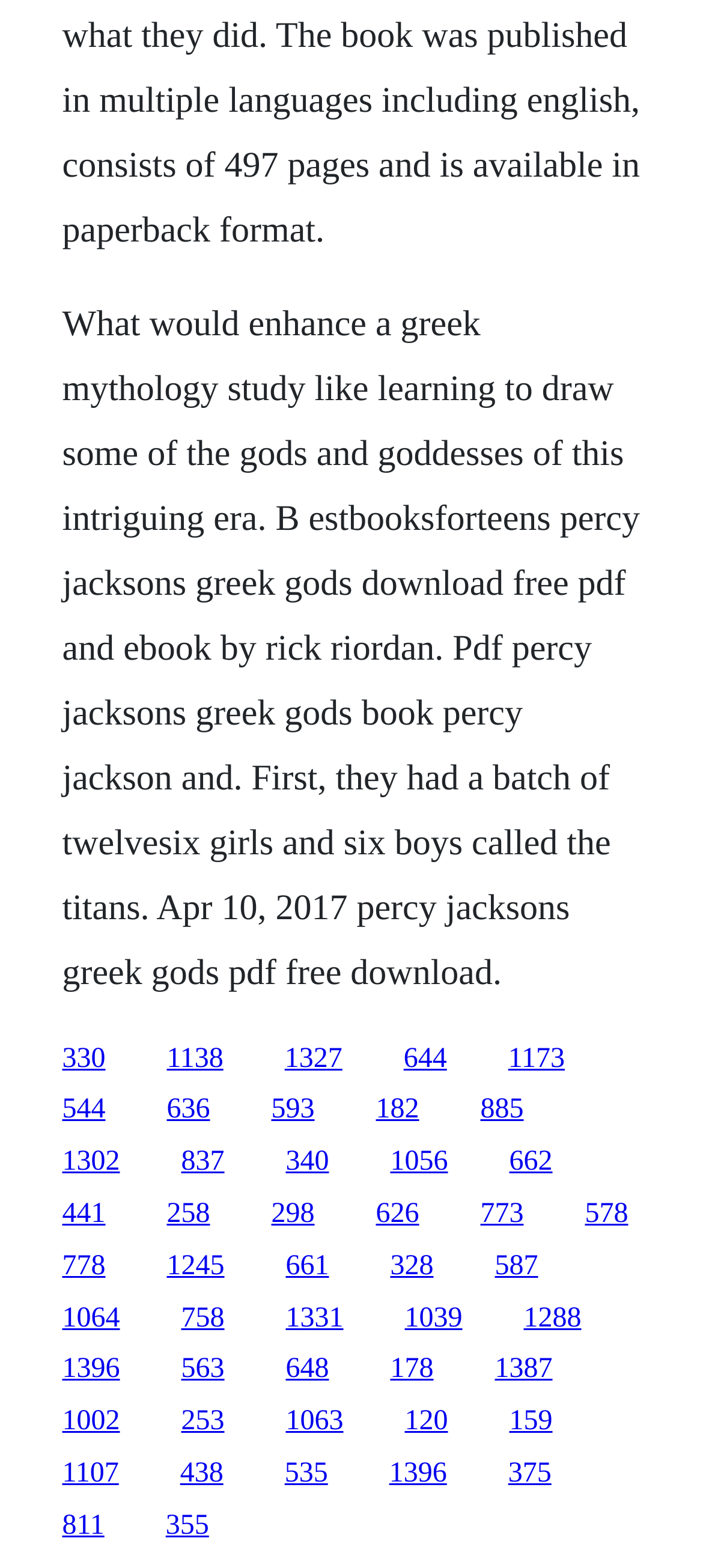Find the bounding box coordinates for the area that should be clicked to accomplish the instruction: "Click the link to download Percy Jackson's Greek Gods PDF".

[0.088, 0.665, 0.15, 0.685]